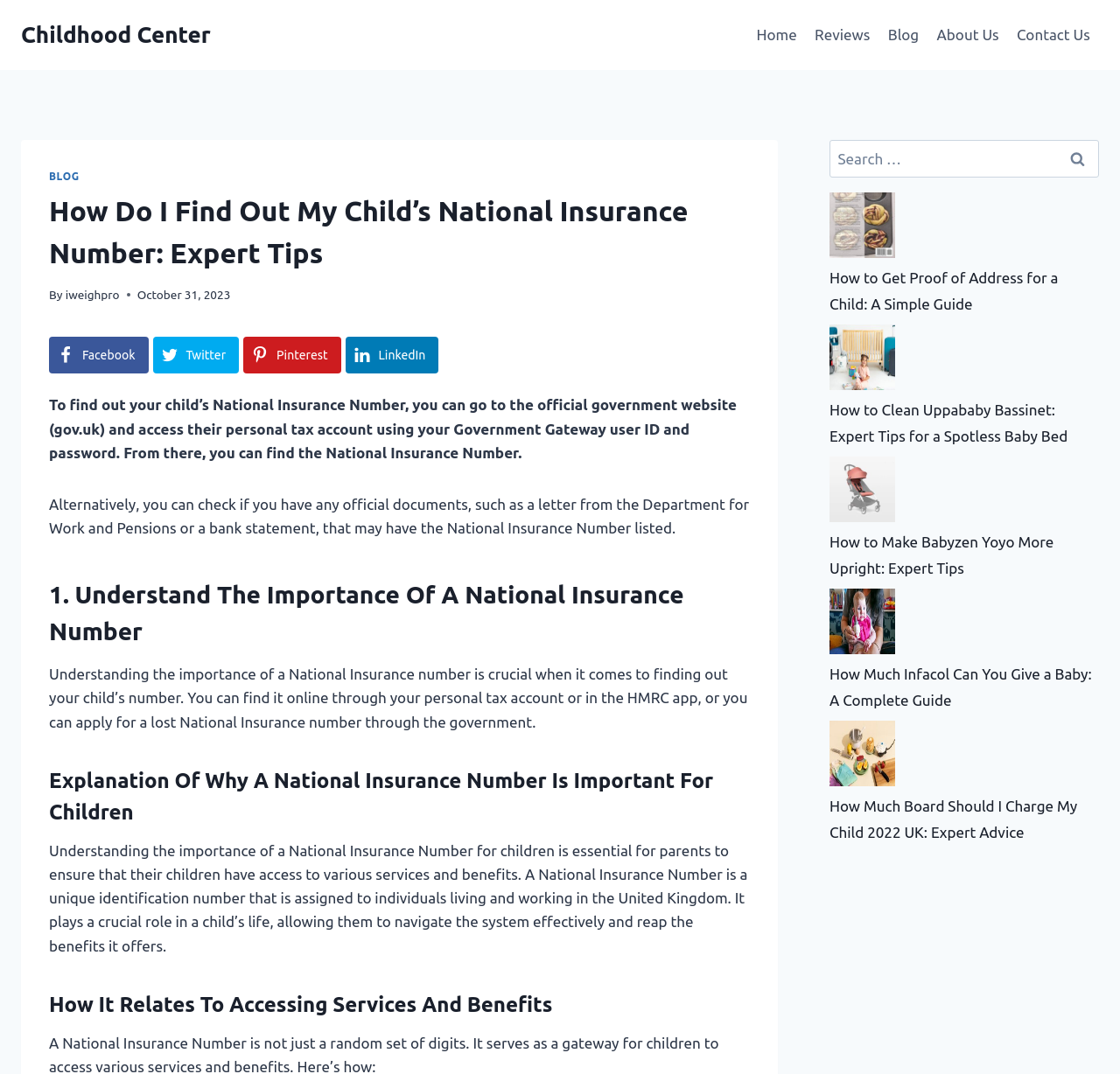Show the bounding box coordinates for the element that needs to be clicked to execute the following instruction: "Visit the 'Reviews' page". Provide the coordinates in the form of four float numbers between 0 and 1, i.e., [left, top, right, bottom].

[0.719, 0.013, 0.785, 0.052]